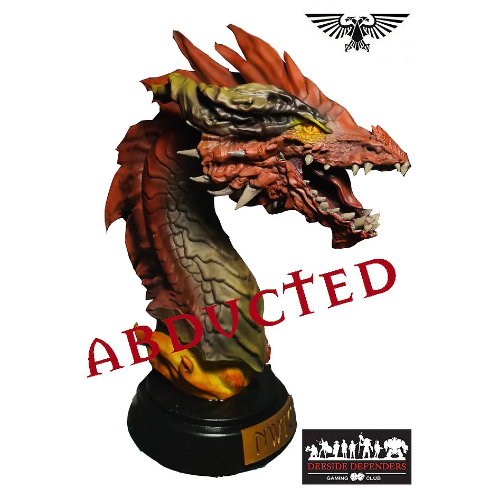What is superimposed over the image?
Can you give a detailed and elaborate answer to the question?

The image features the word 'ABDUCTED' boldly superimposed over the dragon sculpture, adding a sense of intrigue and drama to the artwork.